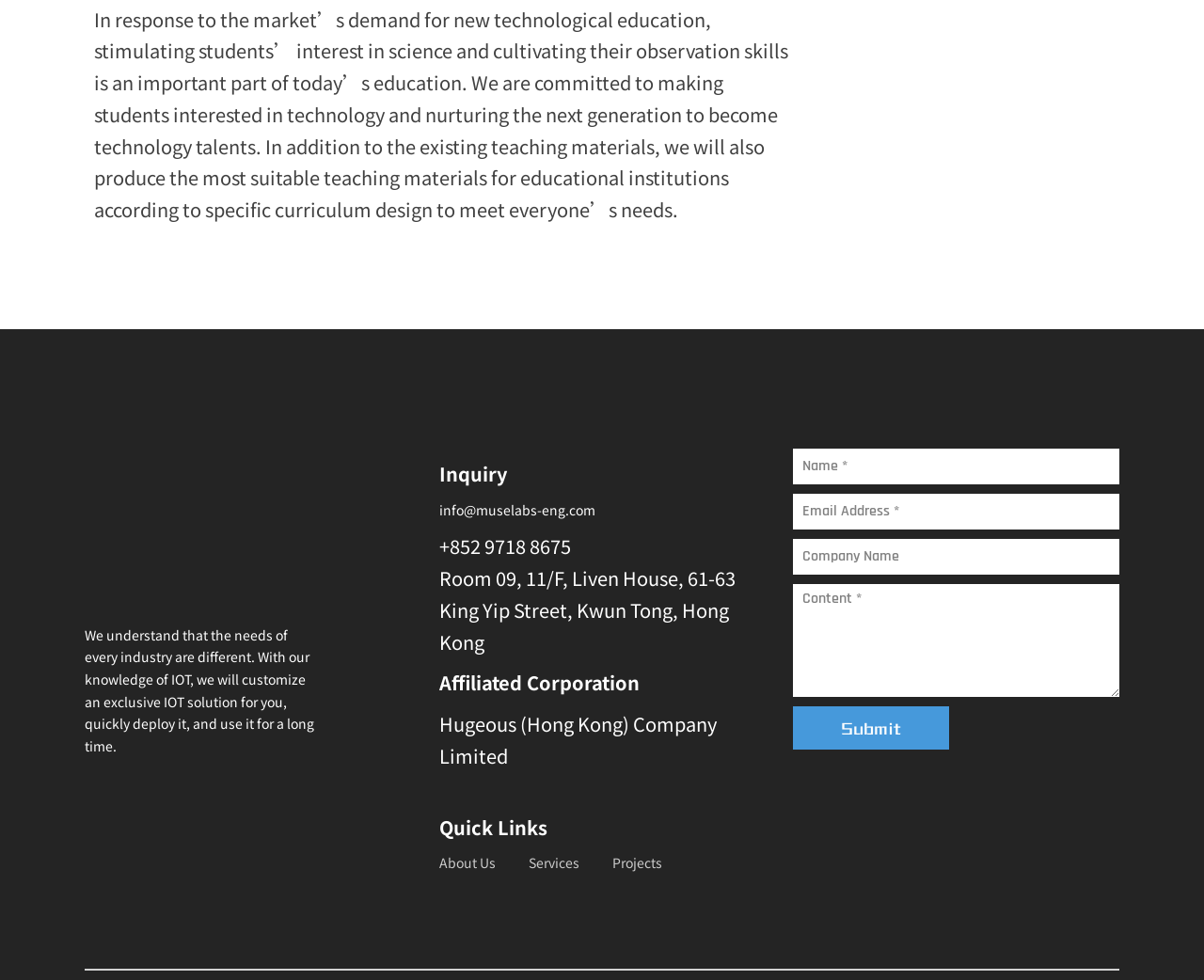Provide your answer in one word or a succinct phrase for the question: 
What is the contact email?

info@muselabs-eng.com